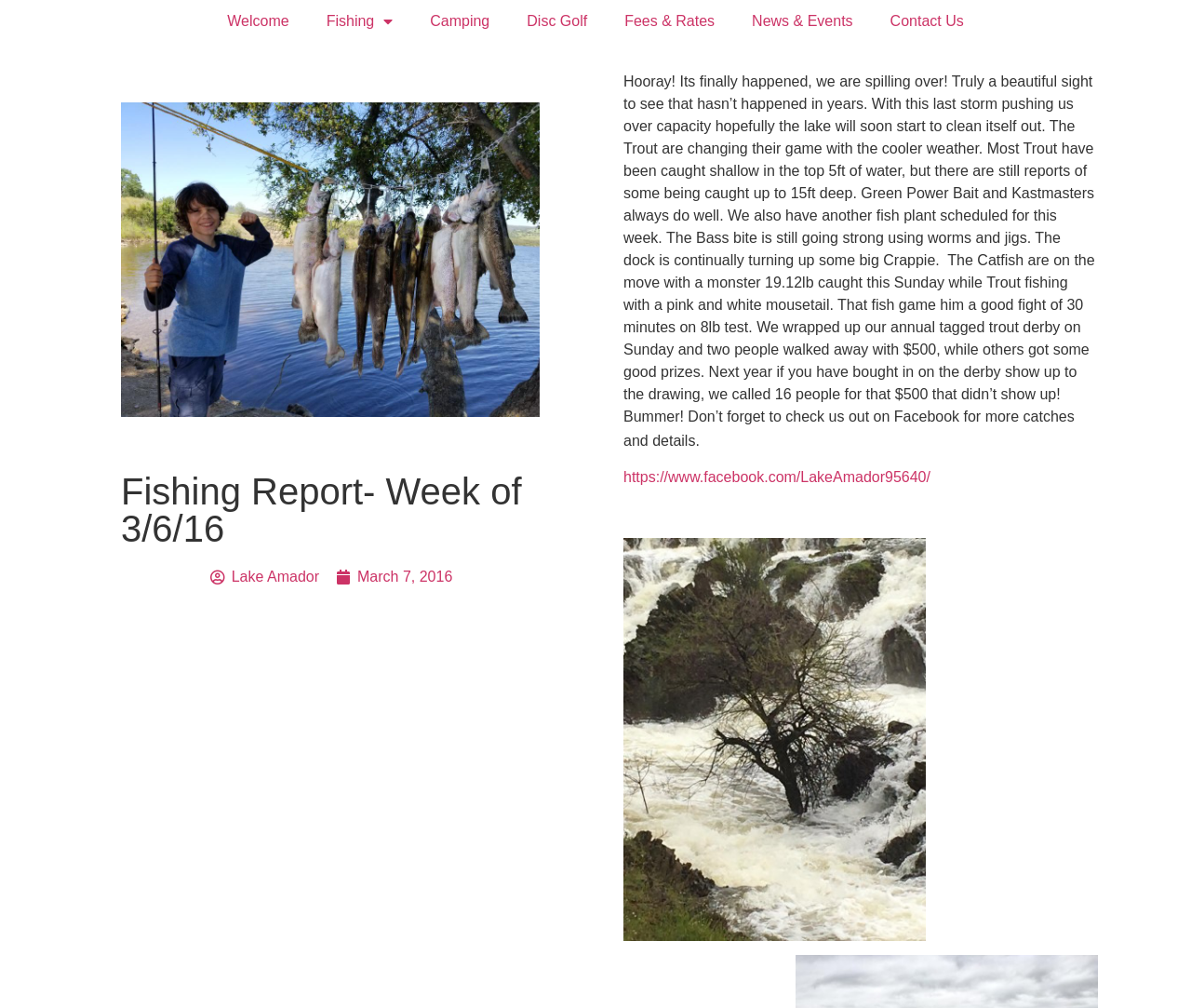Given the element description, predict the bounding box coordinates in the format (top-left x, top-left y, bottom-right x, bottom-right y). Make sure all values are between 0 and 1. Here is the element description: LinkedIn

None